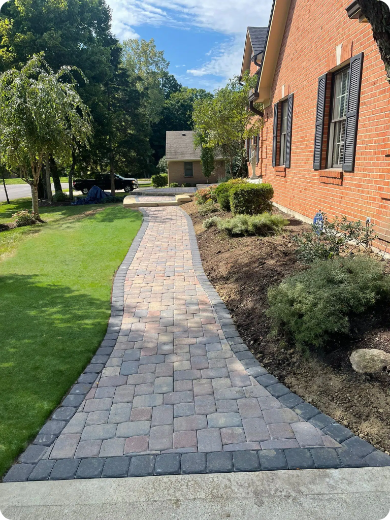What type of company's services does the installation reflect?
Answer the question with a single word or phrase, referring to the image.

Hardscape and paver company